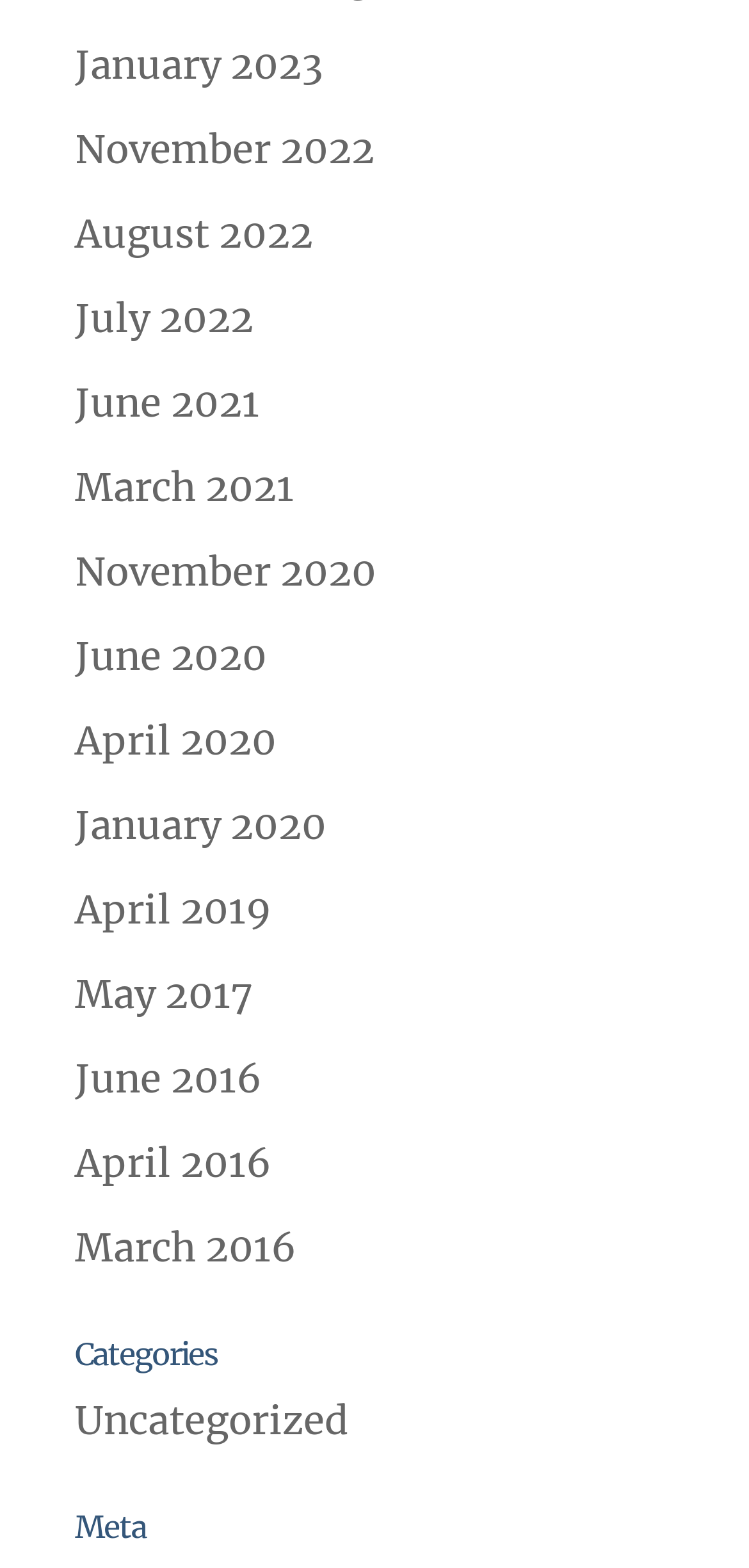Show the bounding box coordinates of the region that should be clicked to follow the instruction: "Go to The PricePlow Blog Home."

None